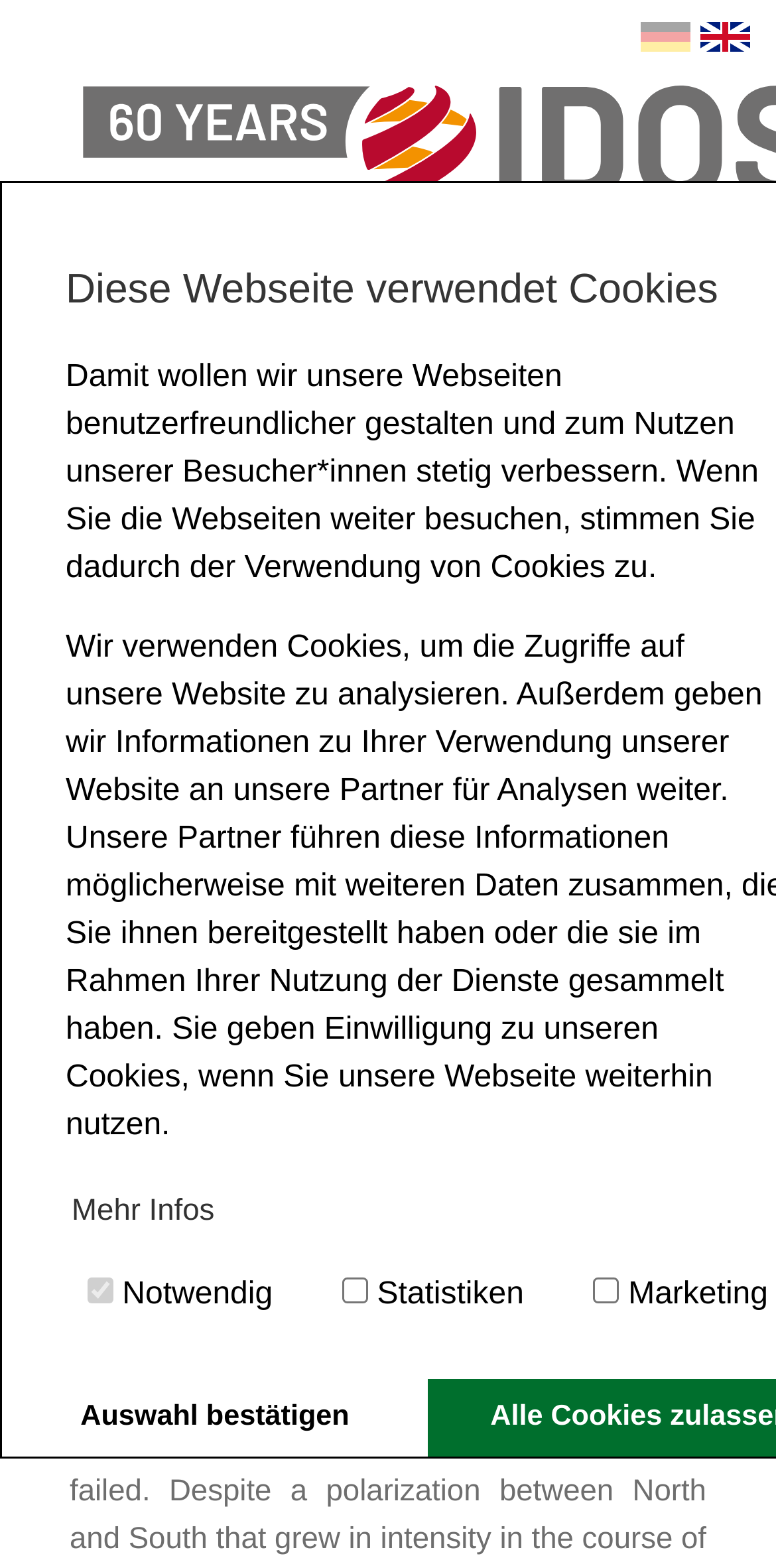Please identify the coordinates of the bounding box that should be clicked to fulfill this instruction: "Click on Deutsch".

[0.813, 0.012, 0.89, 0.035]